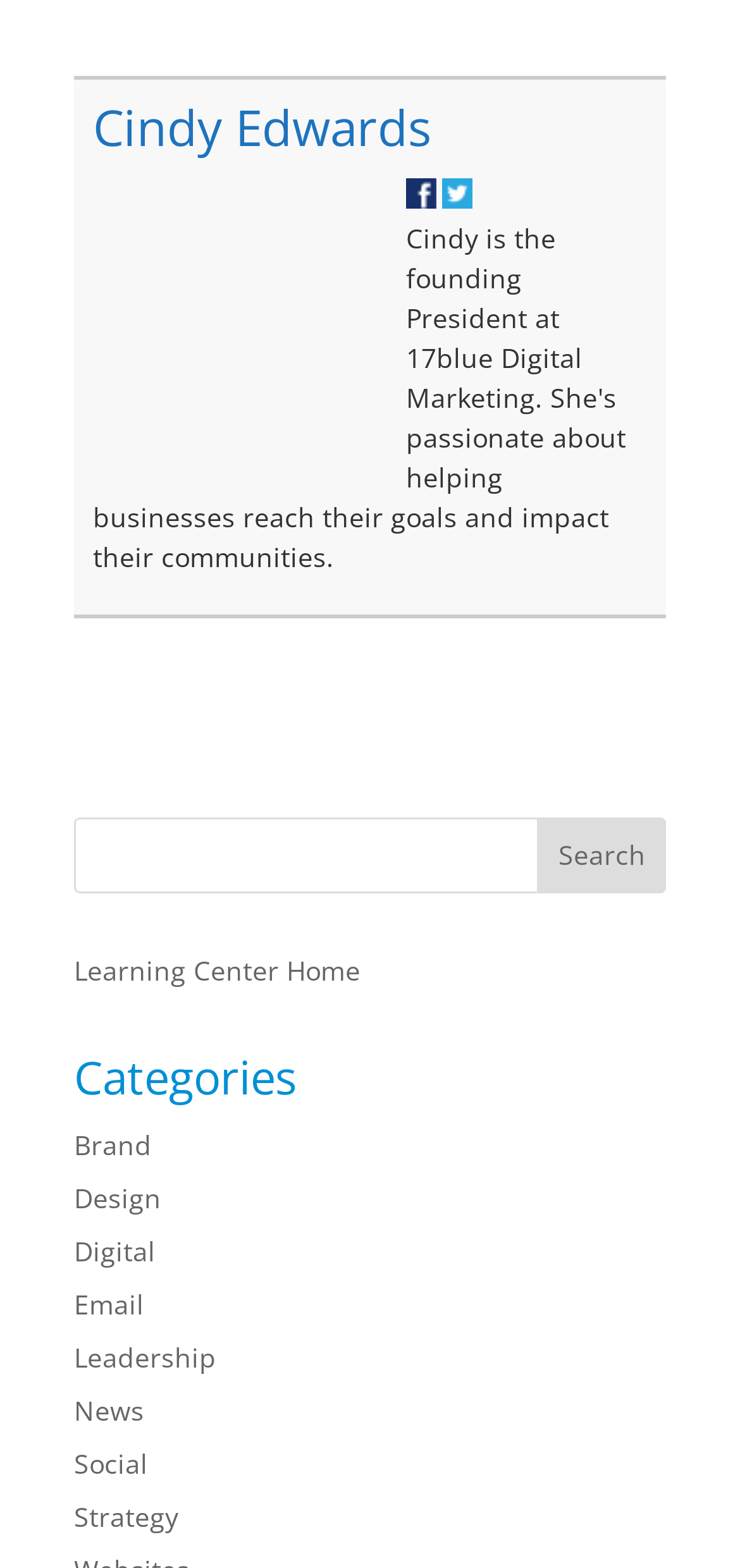Find the bounding box coordinates of the element to click in order to complete this instruction: "Search for something". The bounding box coordinates must be four float numbers between 0 and 1, denoted as [left, top, right, bottom].

[0.1, 0.521, 0.9, 0.569]